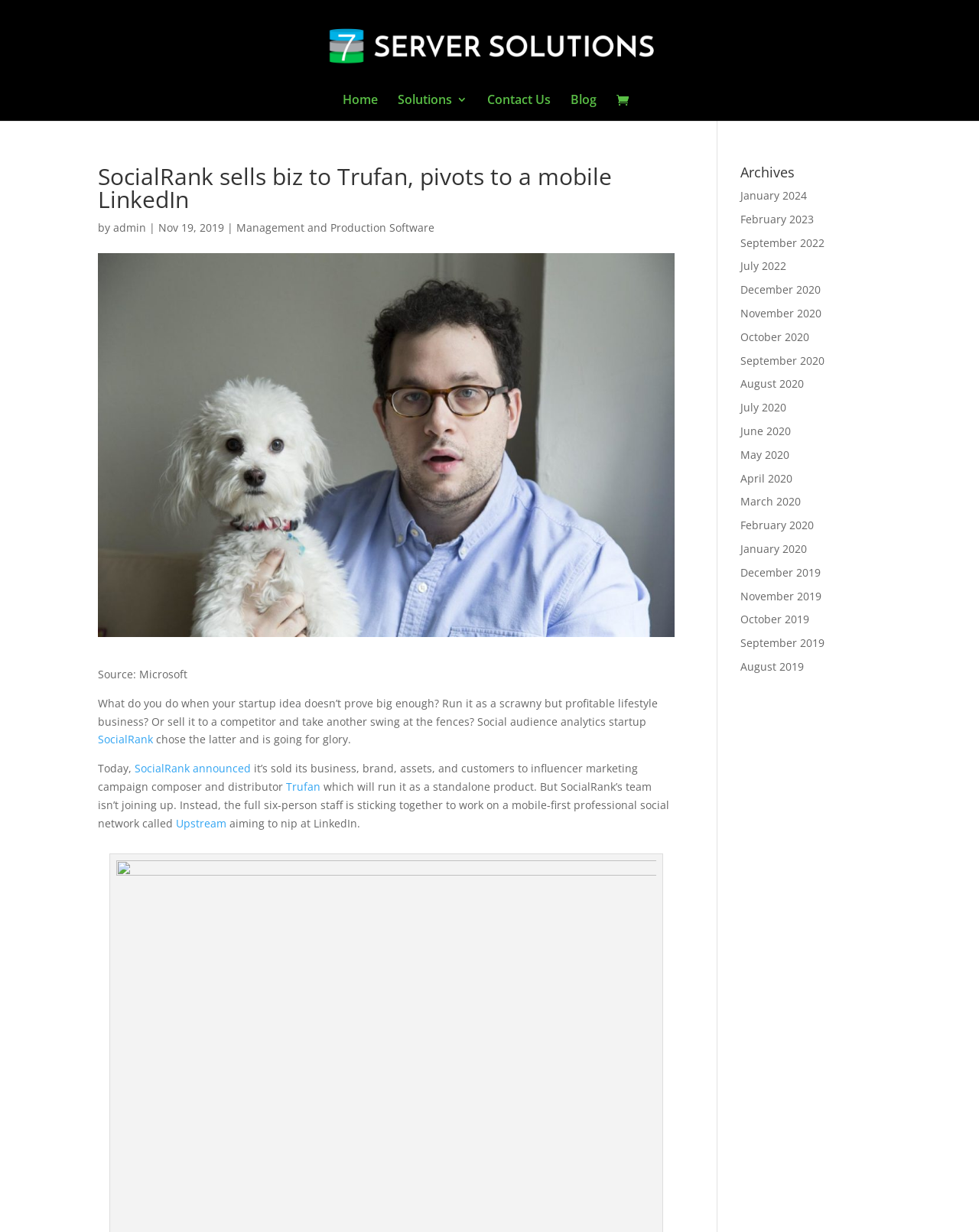Please give a one-word or short phrase response to the following question: 
What is the name of the startup that sold its business to Trufan?

SocialRank